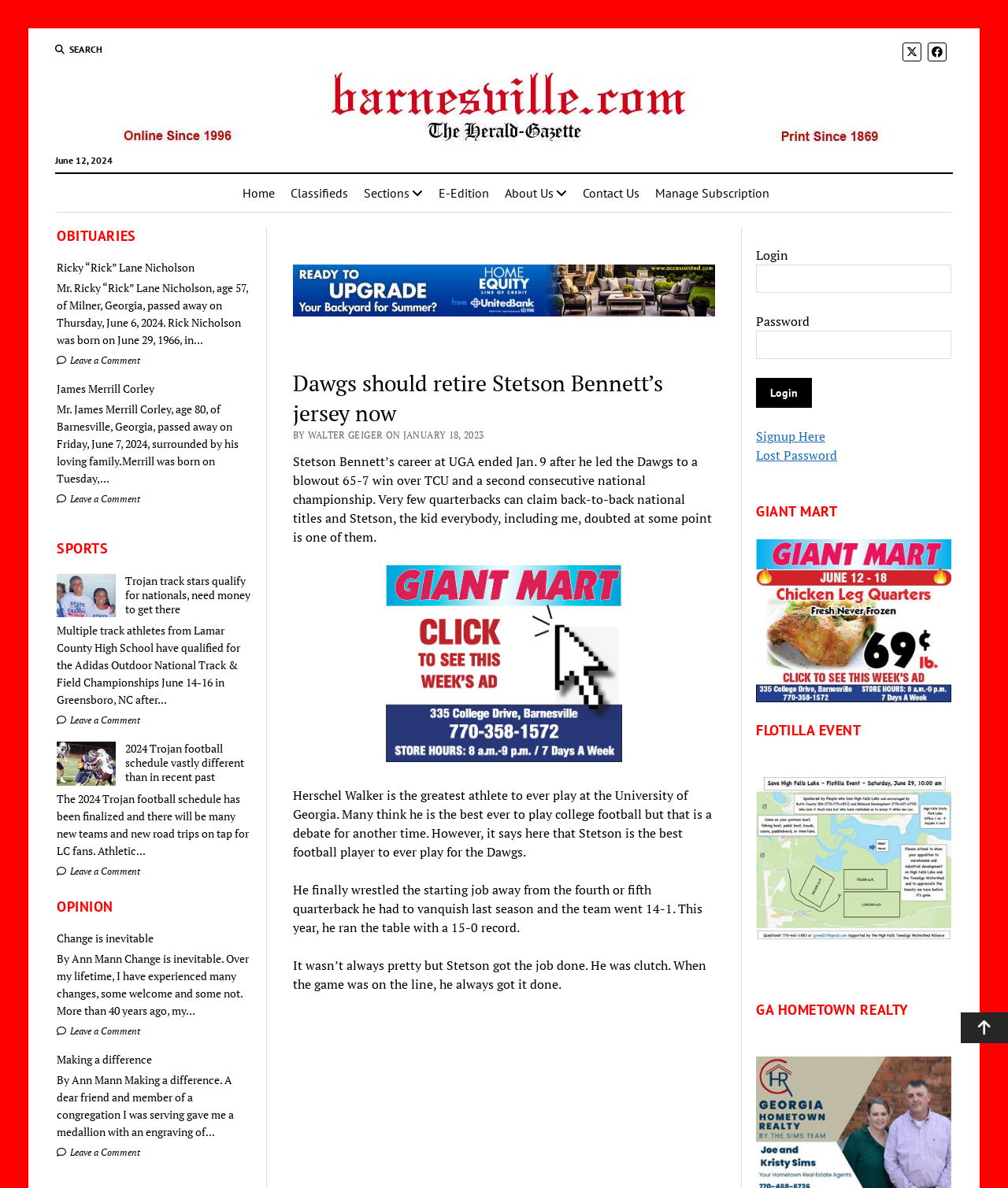Give a short answer using one word or phrase for the question:
What is the purpose of the button with the icon ''?

SEARCH